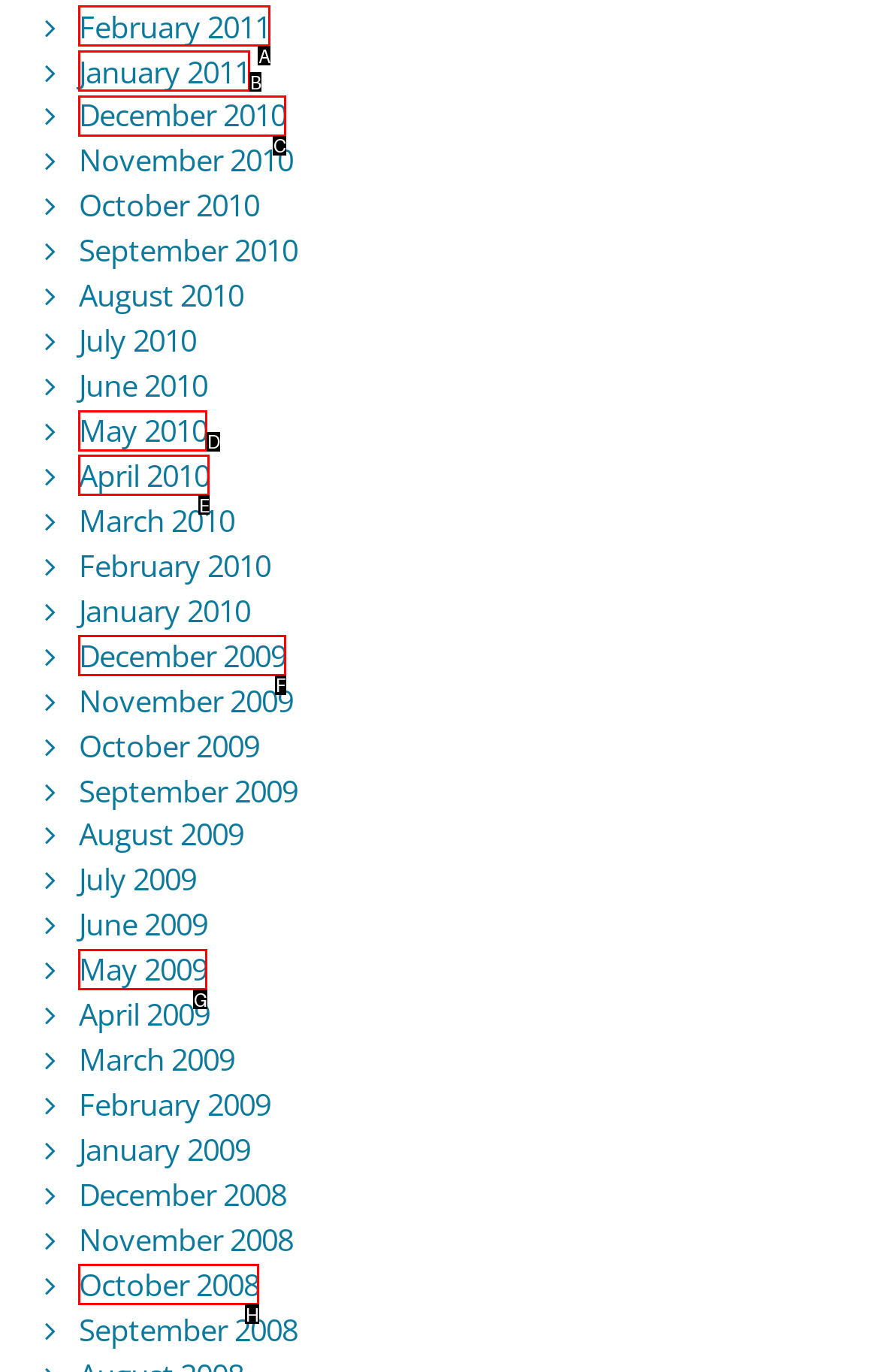Find the option that matches this description: December 2010
Provide the matching option's letter directly.

C